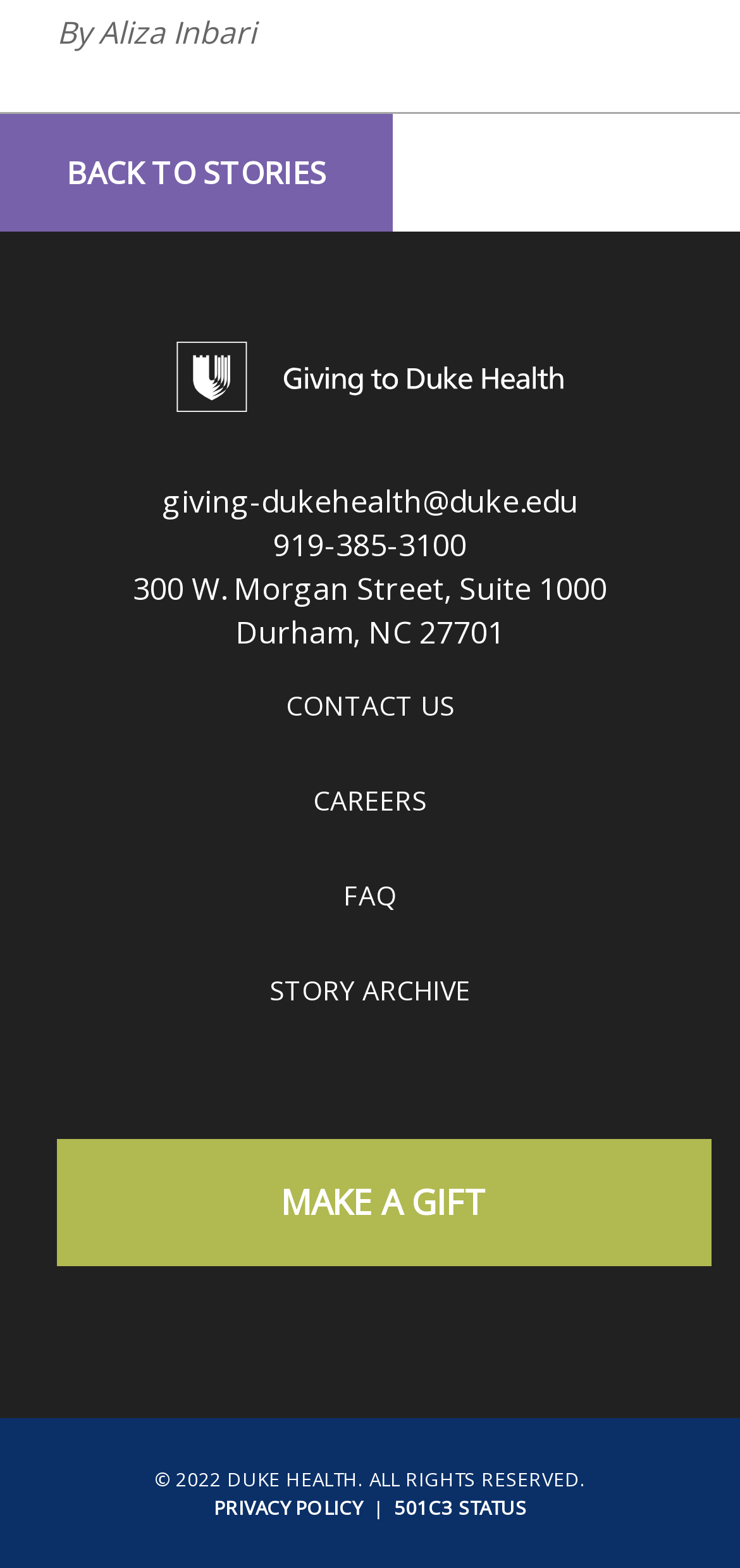Could you provide the bounding box coordinates for the portion of the screen to click to complete this instruction: "go back to stories"?

[0.0, 0.072, 0.531, 0.148]